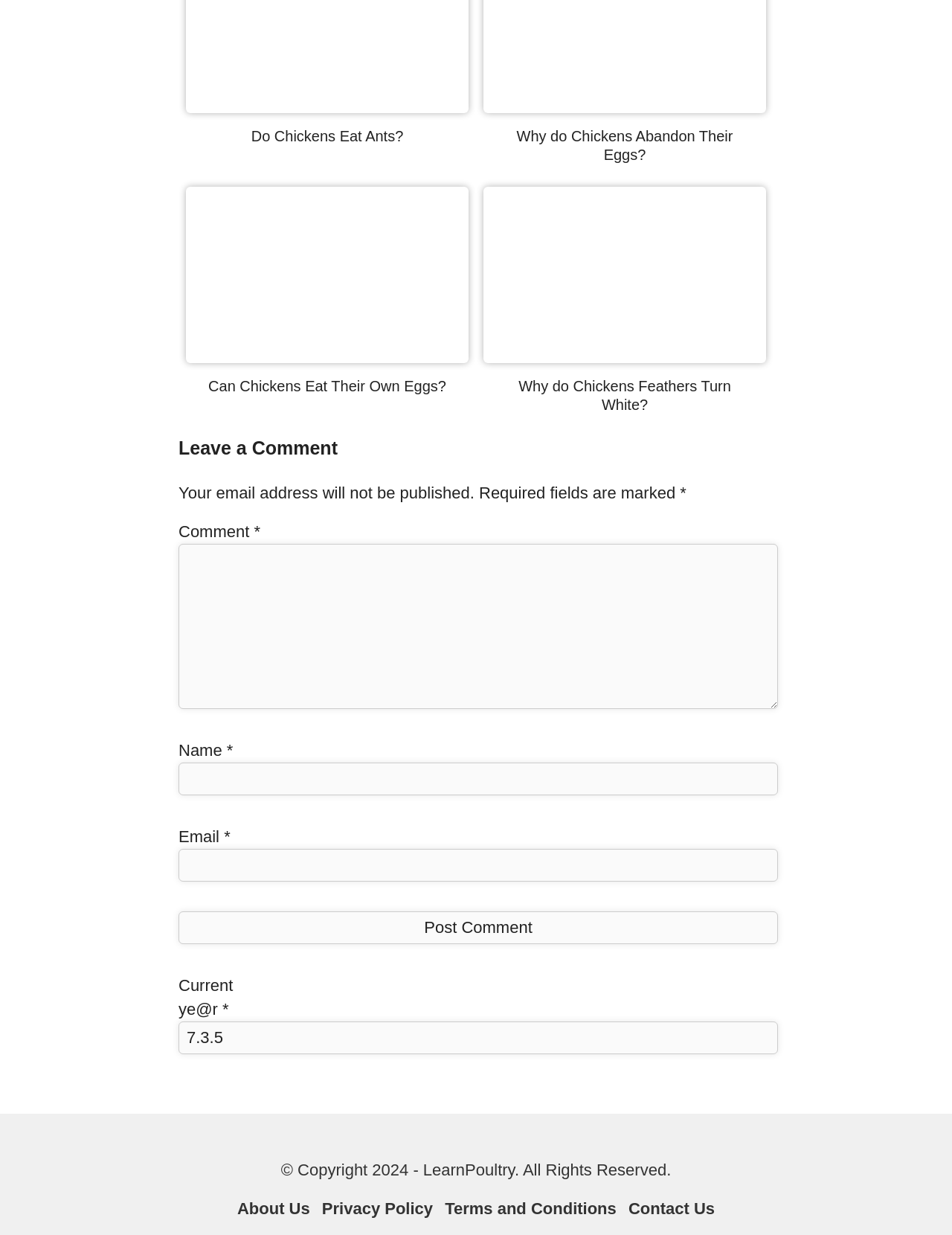Please provide the bounding box coordinates for the element that needs to be clicked to perform the instruction: "Visit the 'About Us' page". The coordinates must consist of four float numbers between 0 and 1, formatted as [left, top, right, bottom].

[0.249, 0.971, 0.326, 0.986]